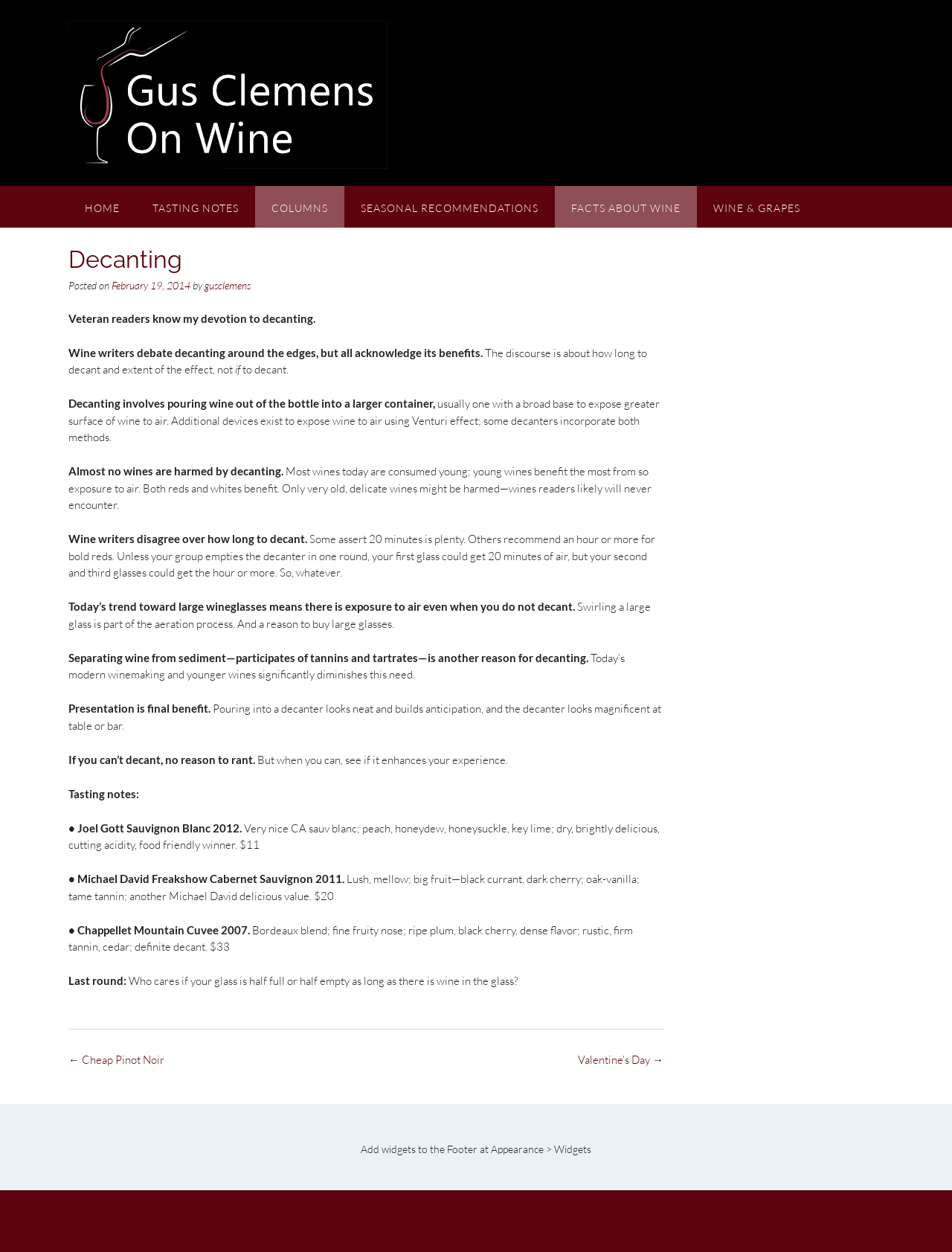Please locate the bounding box coordinates of the element's region that needs to be clicked to follow the instruction: "Read the article about decanting". The bounding box coordinates should be provided as four float numbers between 0 and 1, i.e., [left, top, right, bottom].

[0.072, 0.198, 0.697, 0.823]